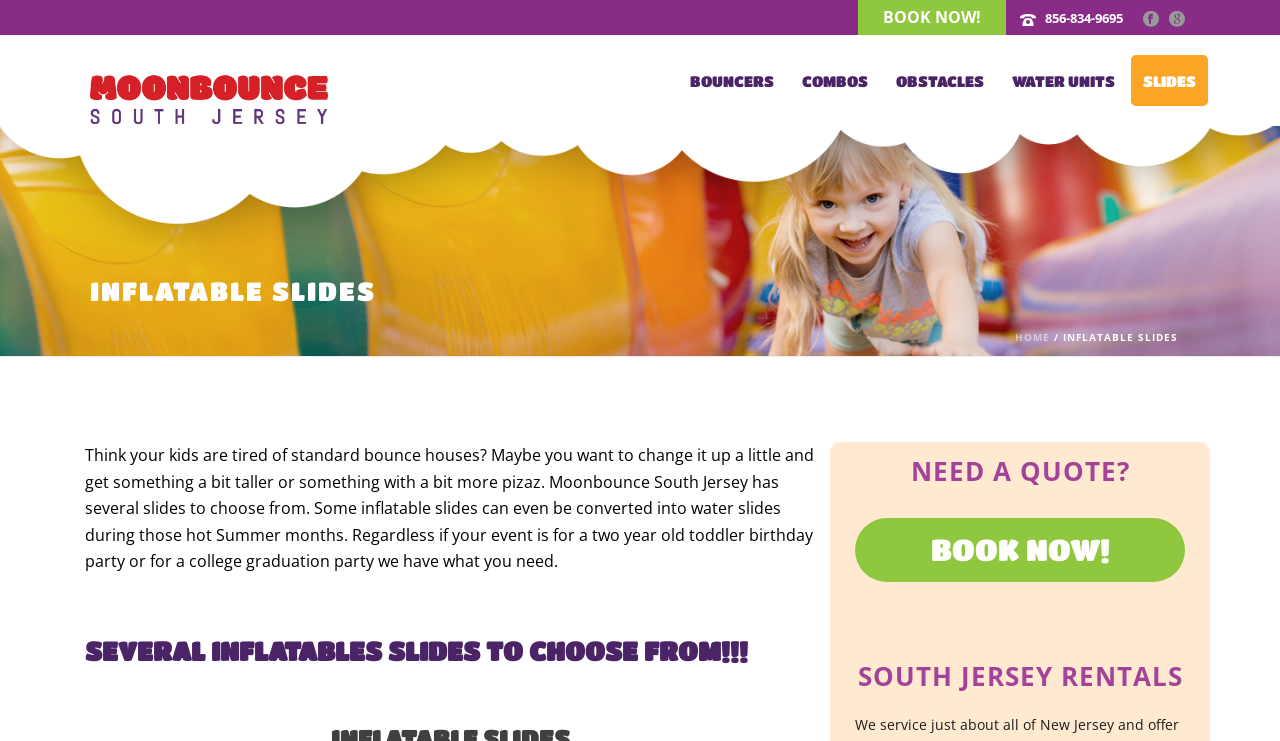What type of products does Moonbounce South Jersey offer?
Please give a detailed and elaborate answer to the question.

Based on the webpage content, Moonbounce South Jersey offers various types of inflatable slides, including ones that can be converted into water slides during summer months.